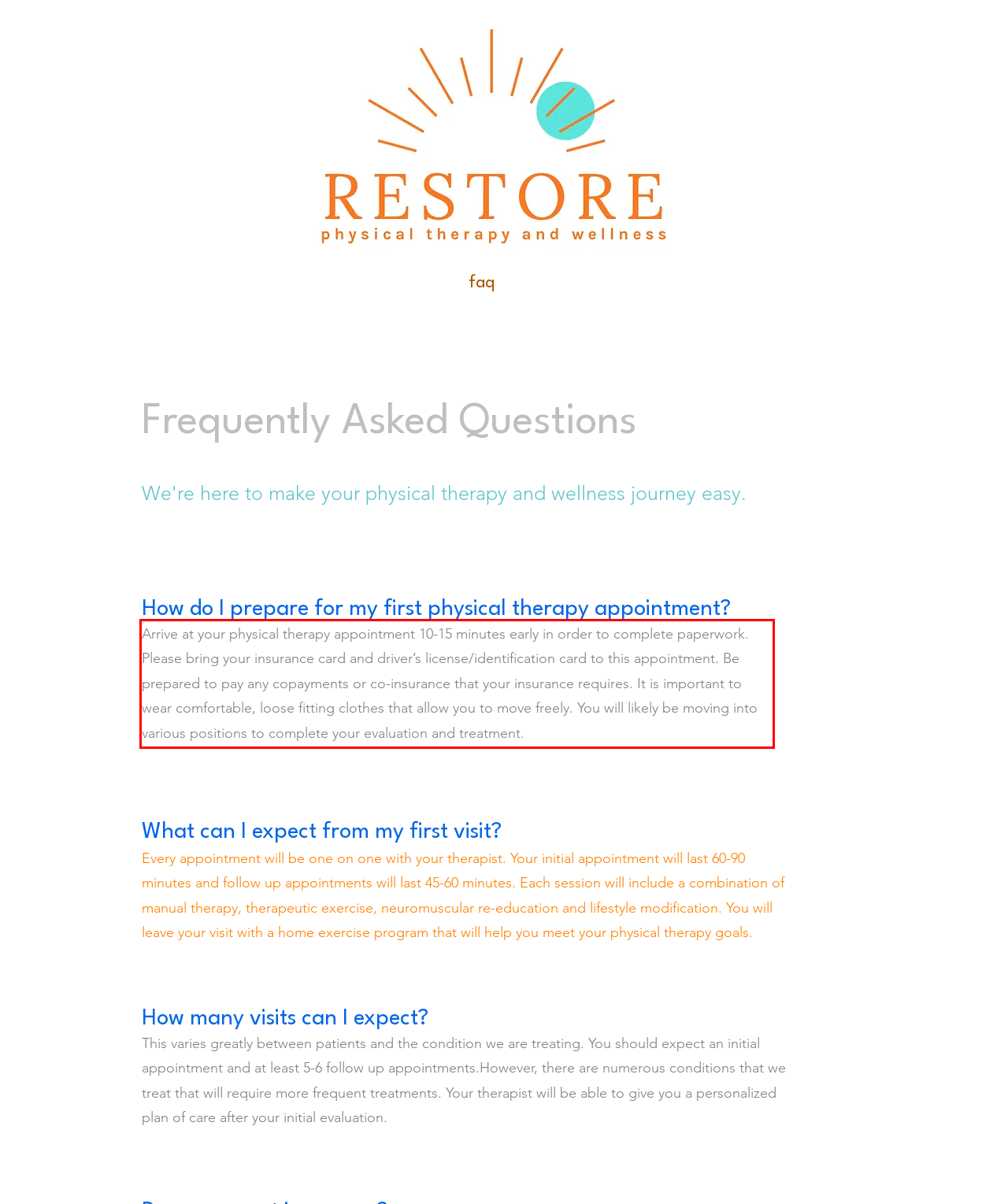Examine the screenshot of the webpage, locate the red bounding box, and perform OCR to extract the text contained within it.

Arrive at your physical therapy appointment 10-15 minutes early in order to complete paperwork. Please bring your insurance card and driver’s license/identification card to this appointment. Be prepared to pay any copayments or co-insurance that your insurance requires. It is important to wear comfortable, loose fitting clothes that allow you to move freely. You will likely be moving into various positions to complete your evaluation and treatment.